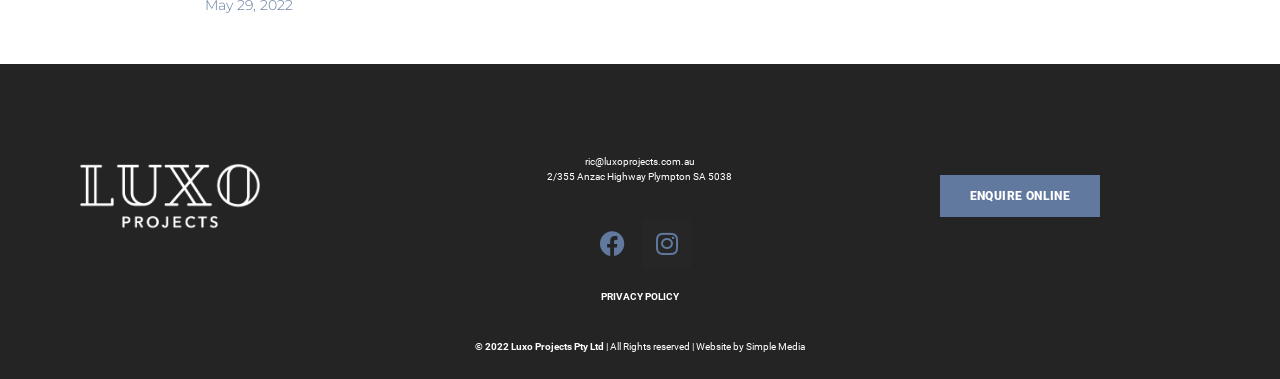Please determine the bounding box coordinates for the UI element described as: "Enquire Online".

[0.734, 0.463, 0.86, 0.574]